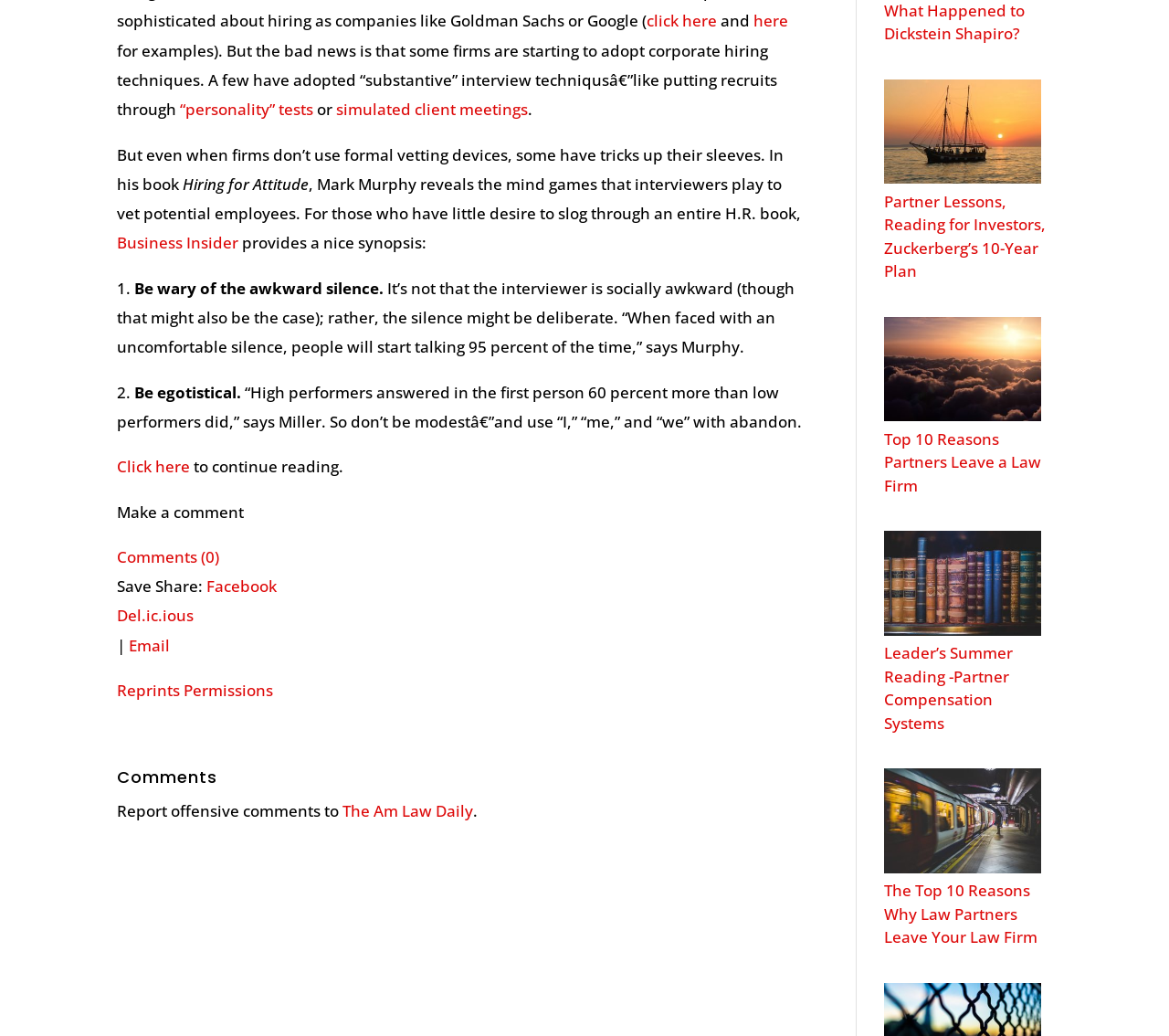Please determine the bounding box coordinates, formatted as (top-left x, top-left y, bottom-right x, bottom-right y), with all values as floating point numbers between 0 and 1. Identify the bounding box of the region described as: Del.ic.ious

[0.1, 0.584, 0.166, 0.604]